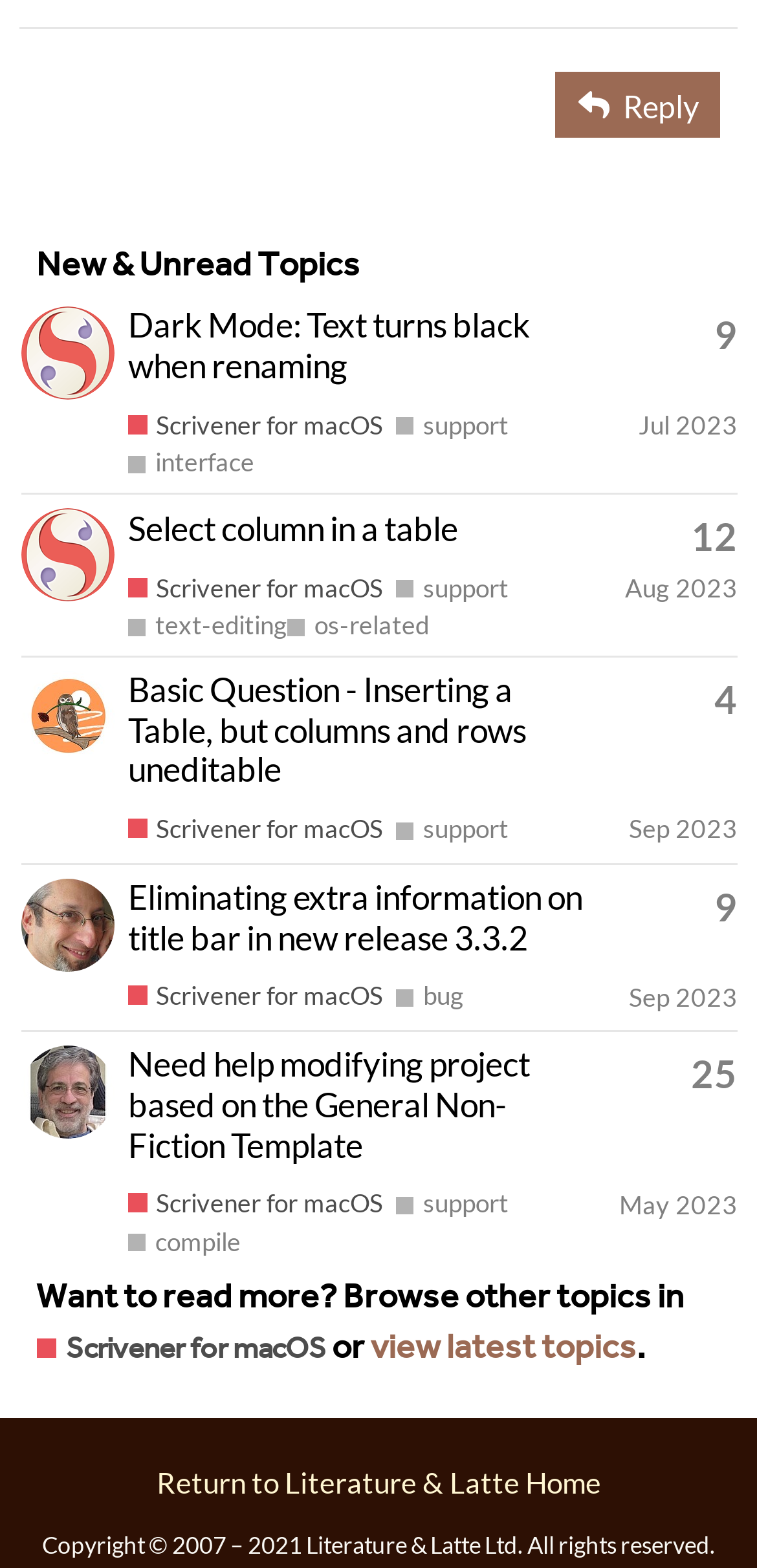Please specify the bounding box coordinates for the clickable region that will help you carry out the instruction: "Navigate to home page".

None